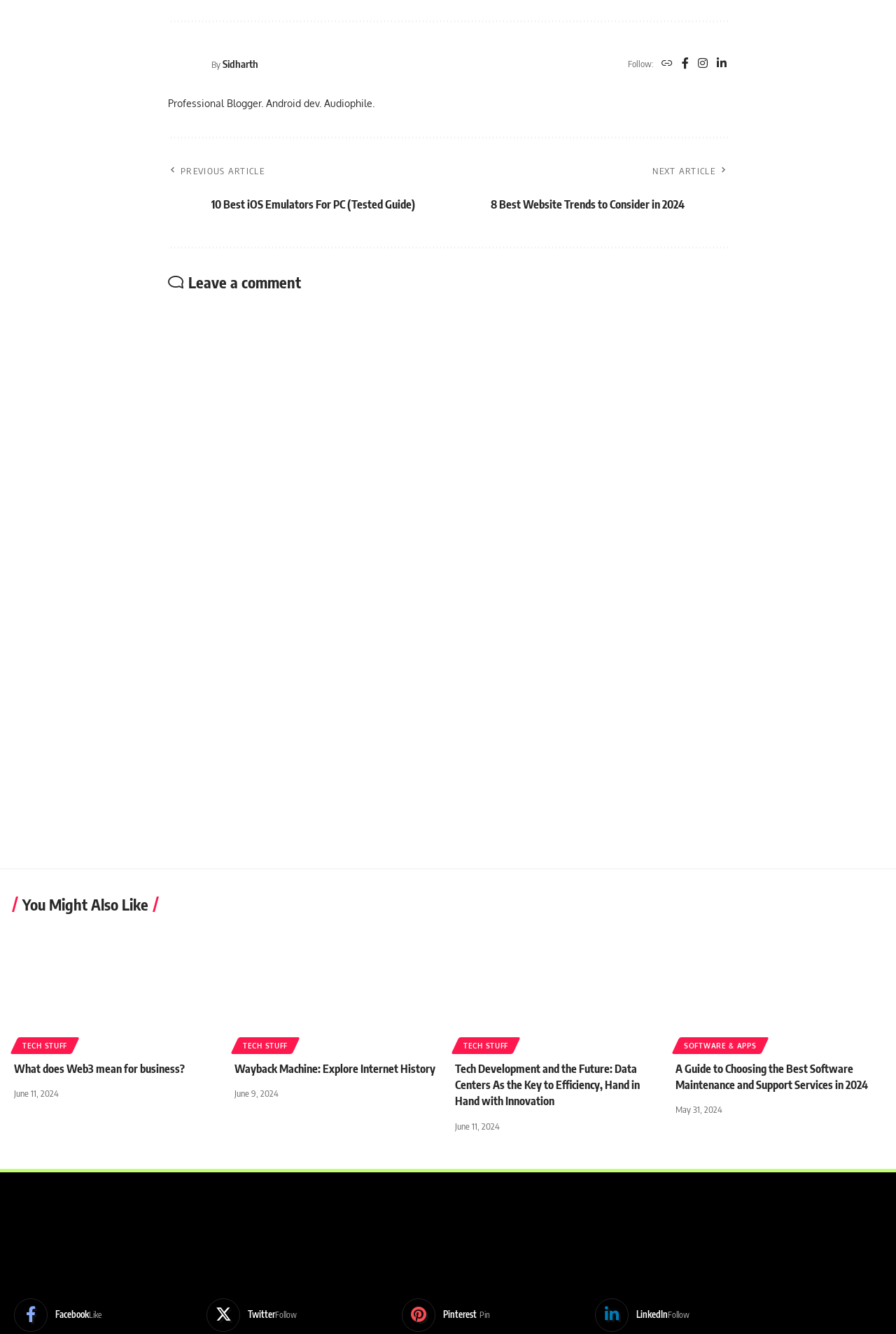What is the profession of the author? Using the information from the screenshot, answer with a single word or phrase.

Professional Blogger